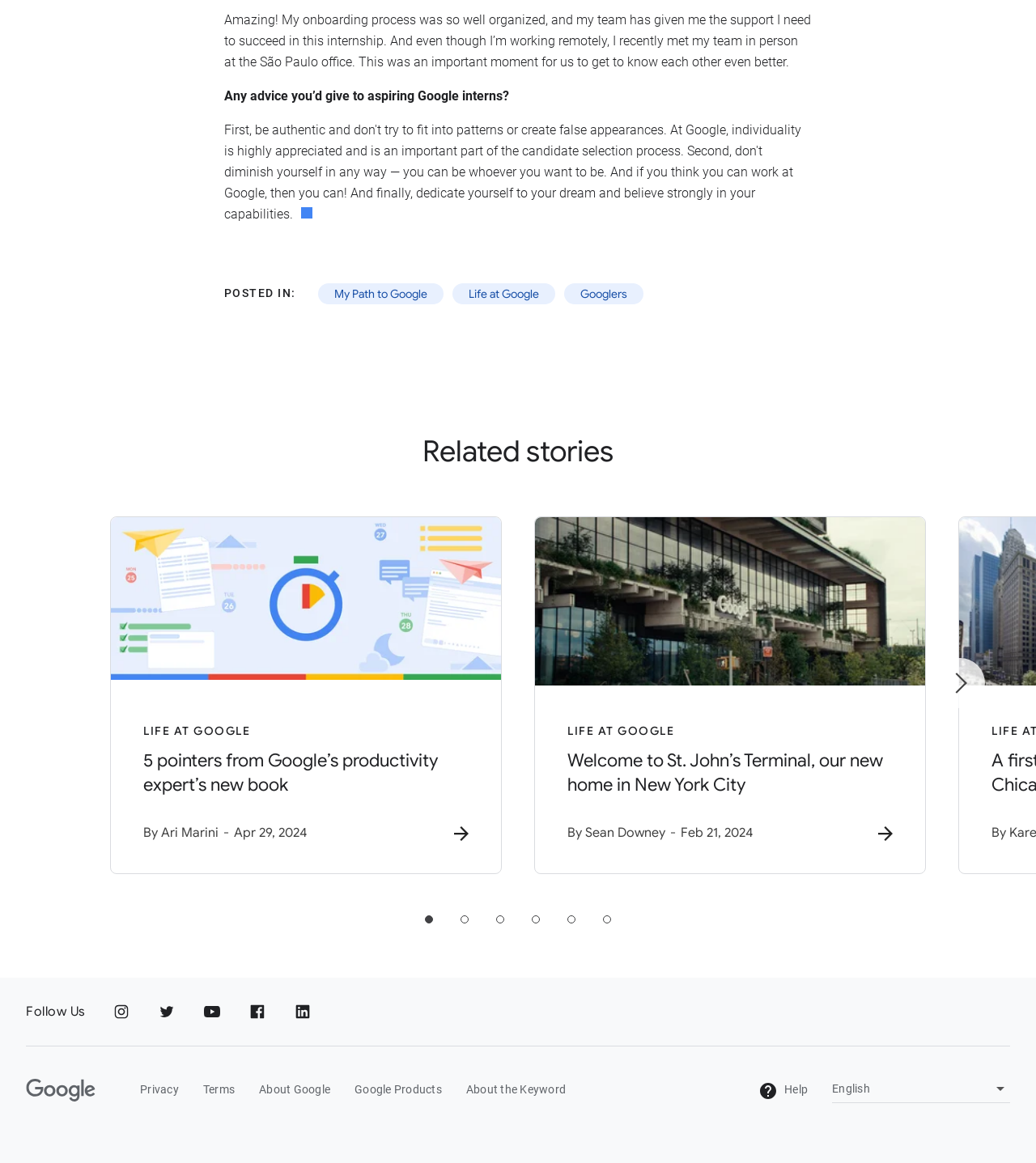Extract the bounding box coordinates of the UI element described: "Cindy". Provide the coordinates in the format [left, top, right, bottom] with values ranging from 0 to 1.

None